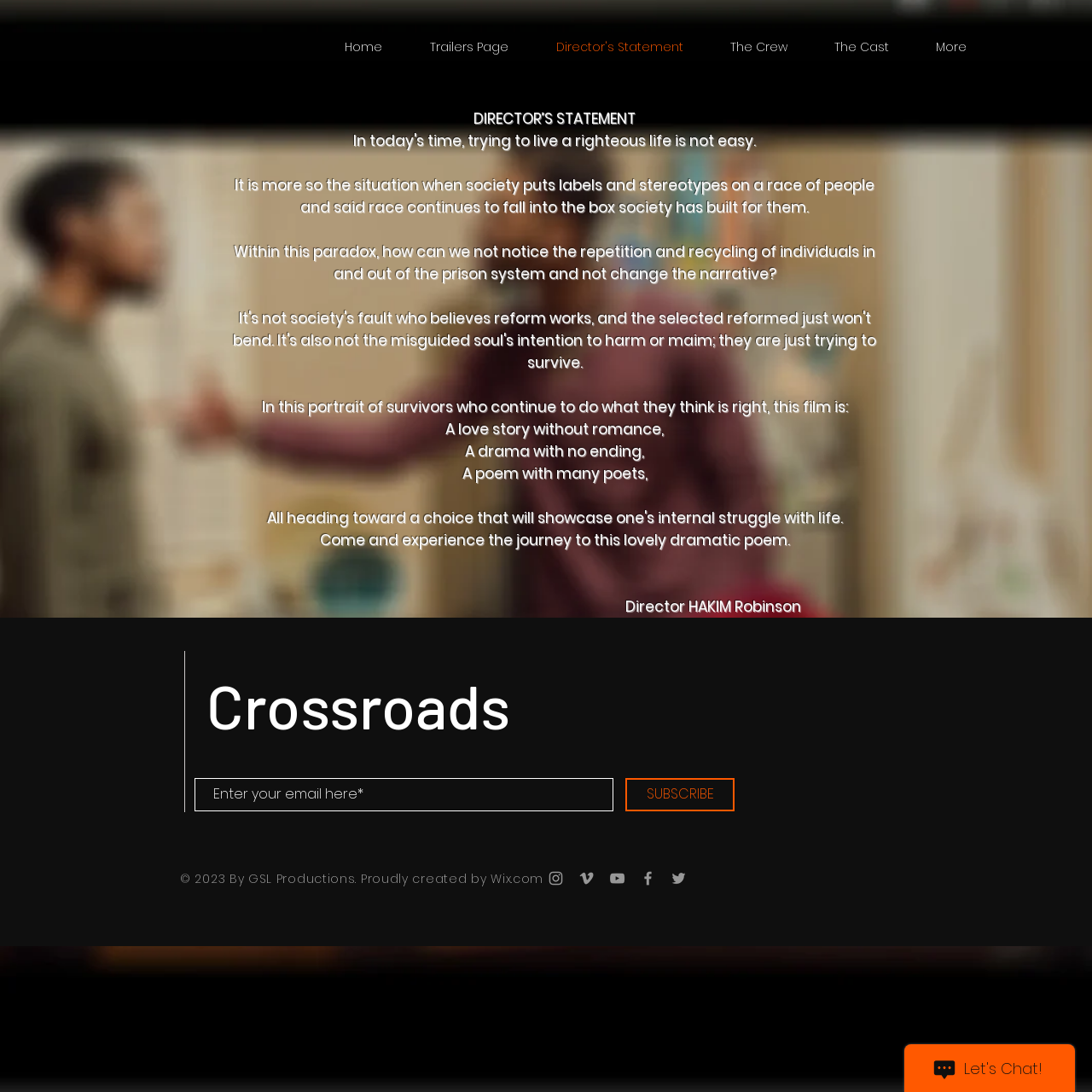Who is the director of the film?
Provide a one-word or short-phrase answer based on the image.

HAKIM Robinson